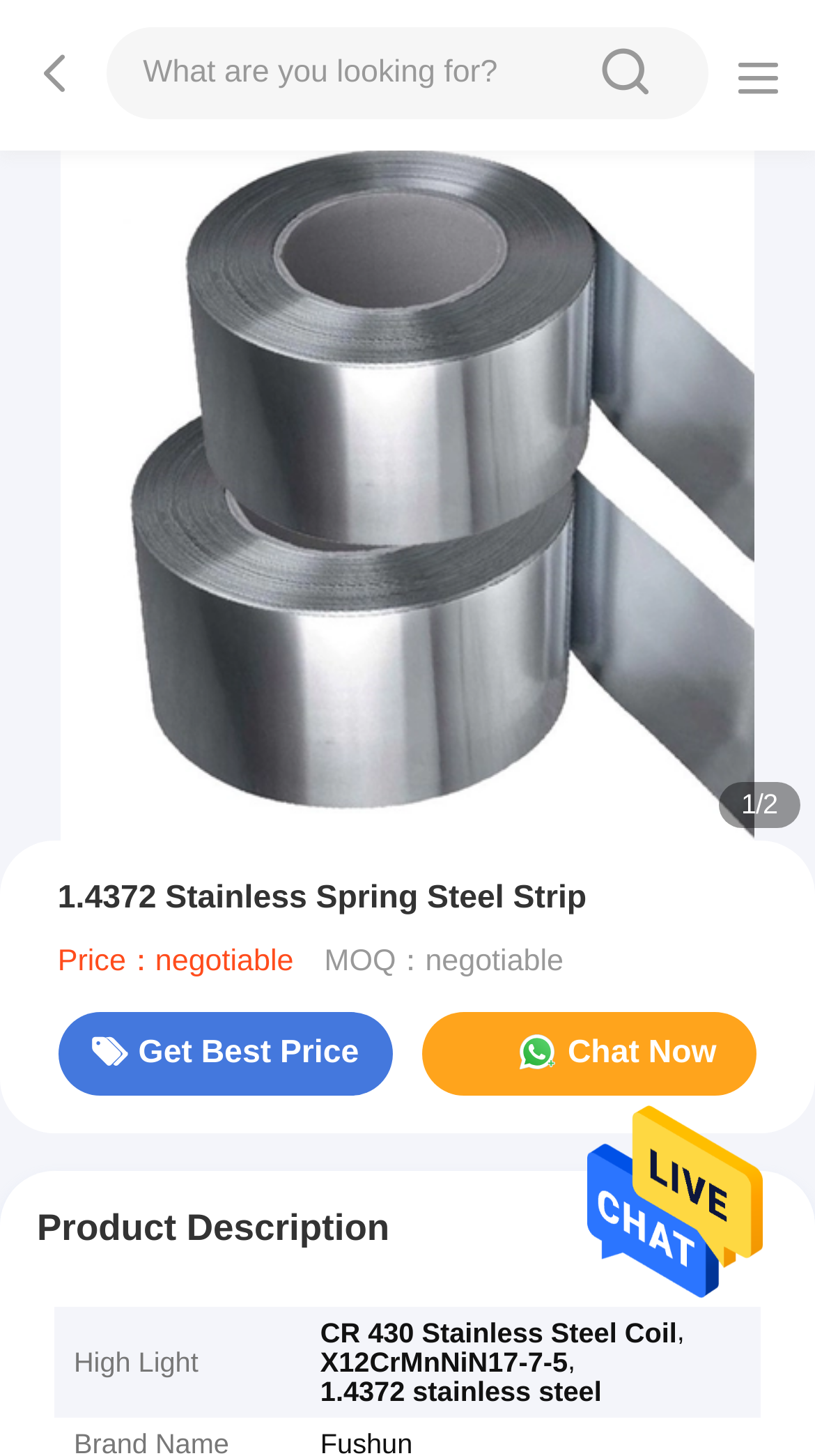Identify the main heading from the webpage and provide its text content.

1.4372 Stainless Spring Steel Strip